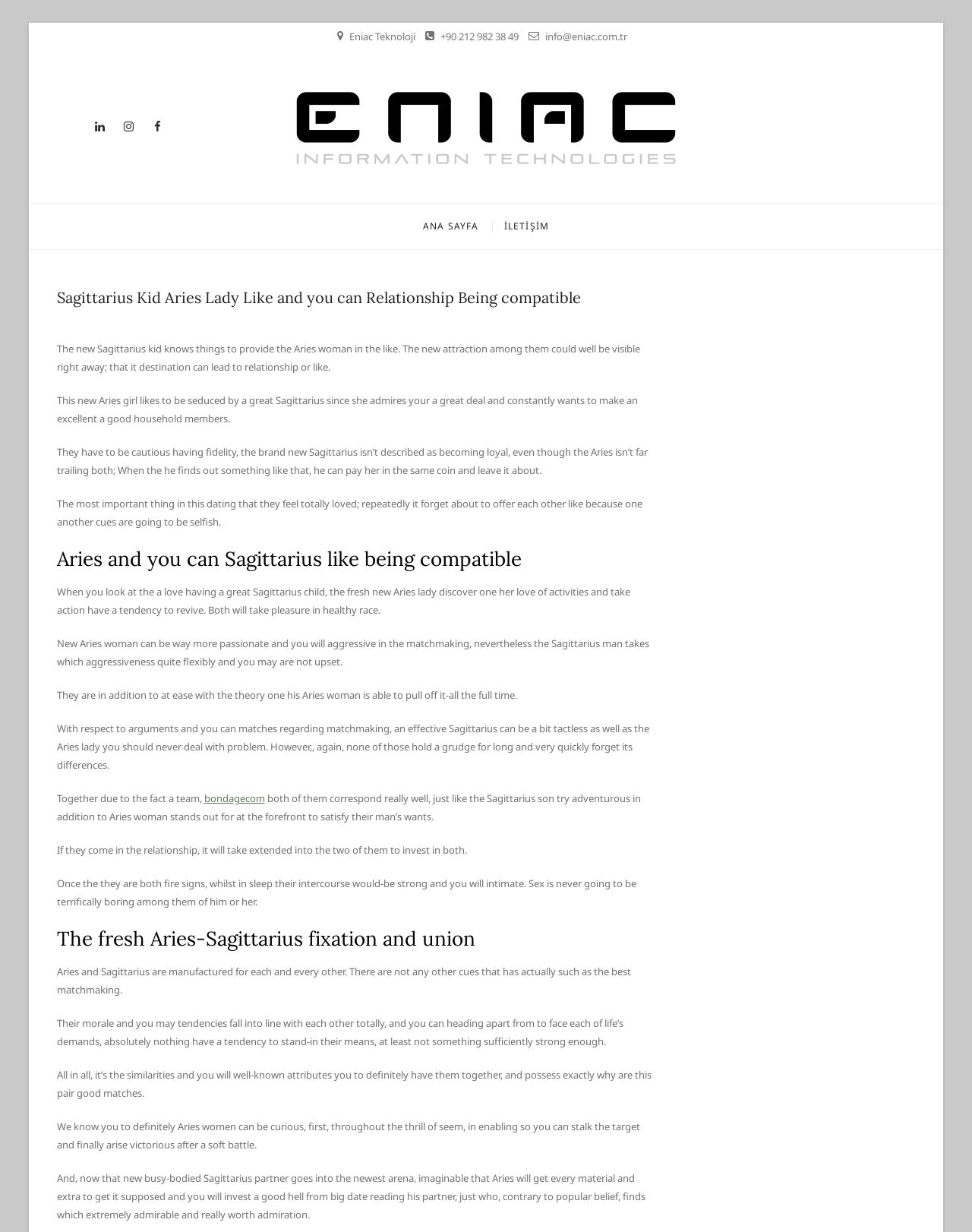What is the social media platform with a facebook icon?
Respond to the question with a well-detailed and thorough answer.

I found the social media platform by looking at the icons in the top navigation bar. One of the icons is a facebook icon, which suggests that it links to the company's facebook page.